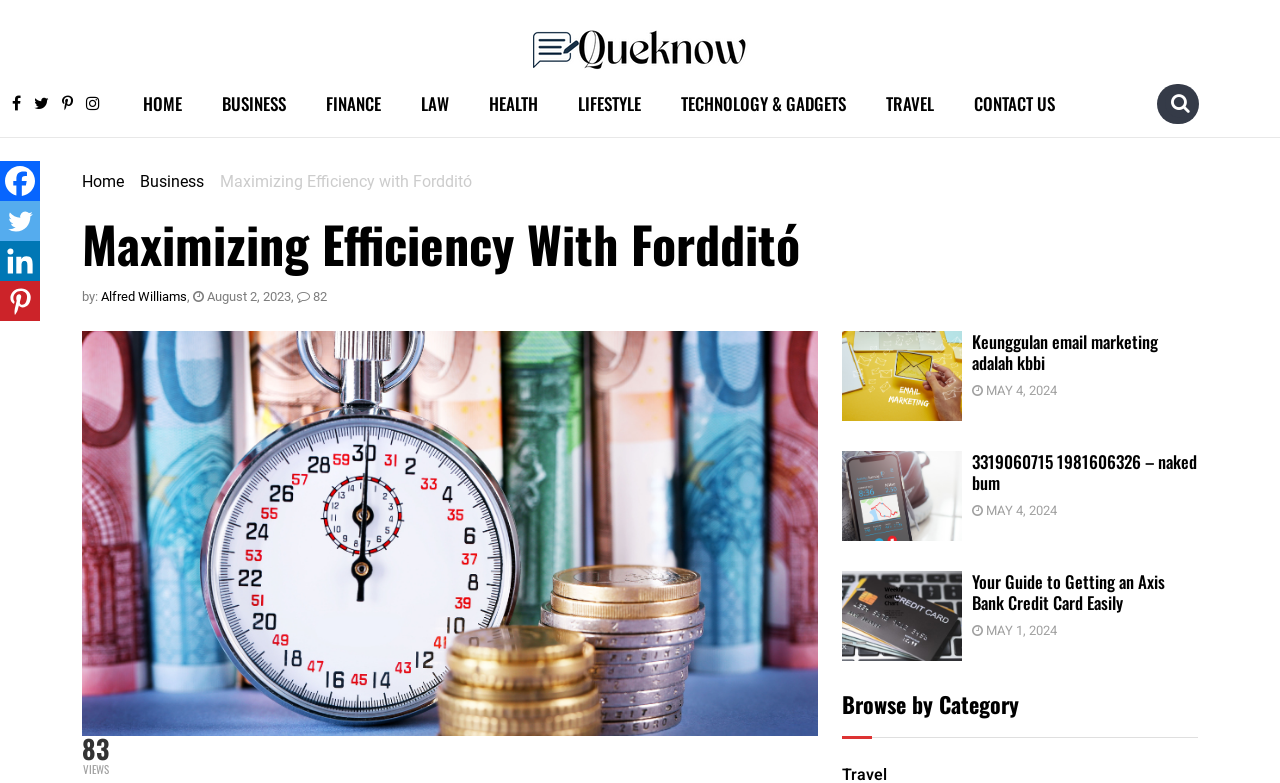What is the title of the first related article?
Answer the question with detailed information derived from the image.

I found the title 'keunggulan email marketing adalah kbbi' of the first related article below the main article 'Maximizing Efficiency with Fordditó'.